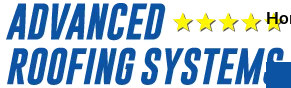Explain in detail what you see in the image.

The image features the logo of "Advanced Roofing Systems," prominently displayed in bold blue letters. Above the name, there are four yellow stars, suggesting a high rating or customer satisfaction. To the right of the logo, the word "Home" appears, indicating that this logo is likely part of a website navigation menu. The overall design emphasizes professionalism and reliability in roofing services, appealing to potential customers seeking quality roofing solutions.